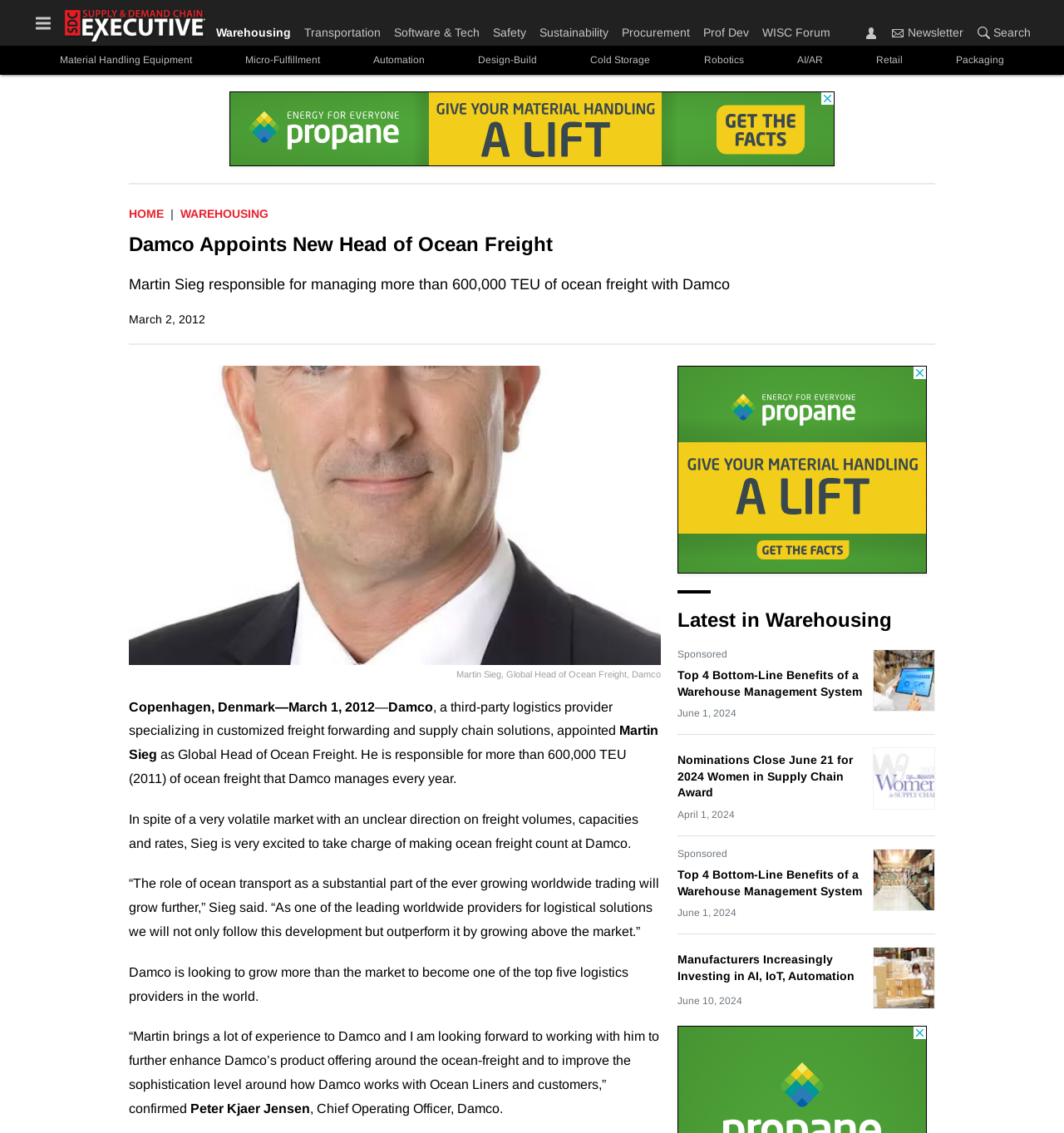Please locate the bounding box coordinates for the element that should be clicked to achieve the following instruction: "Search for something". Ensure the coordinates are given as four float numbers between 0 and 1, i.e., [left, top, right, bottom].

[0.912, 0.02, 0.969, 0.037]